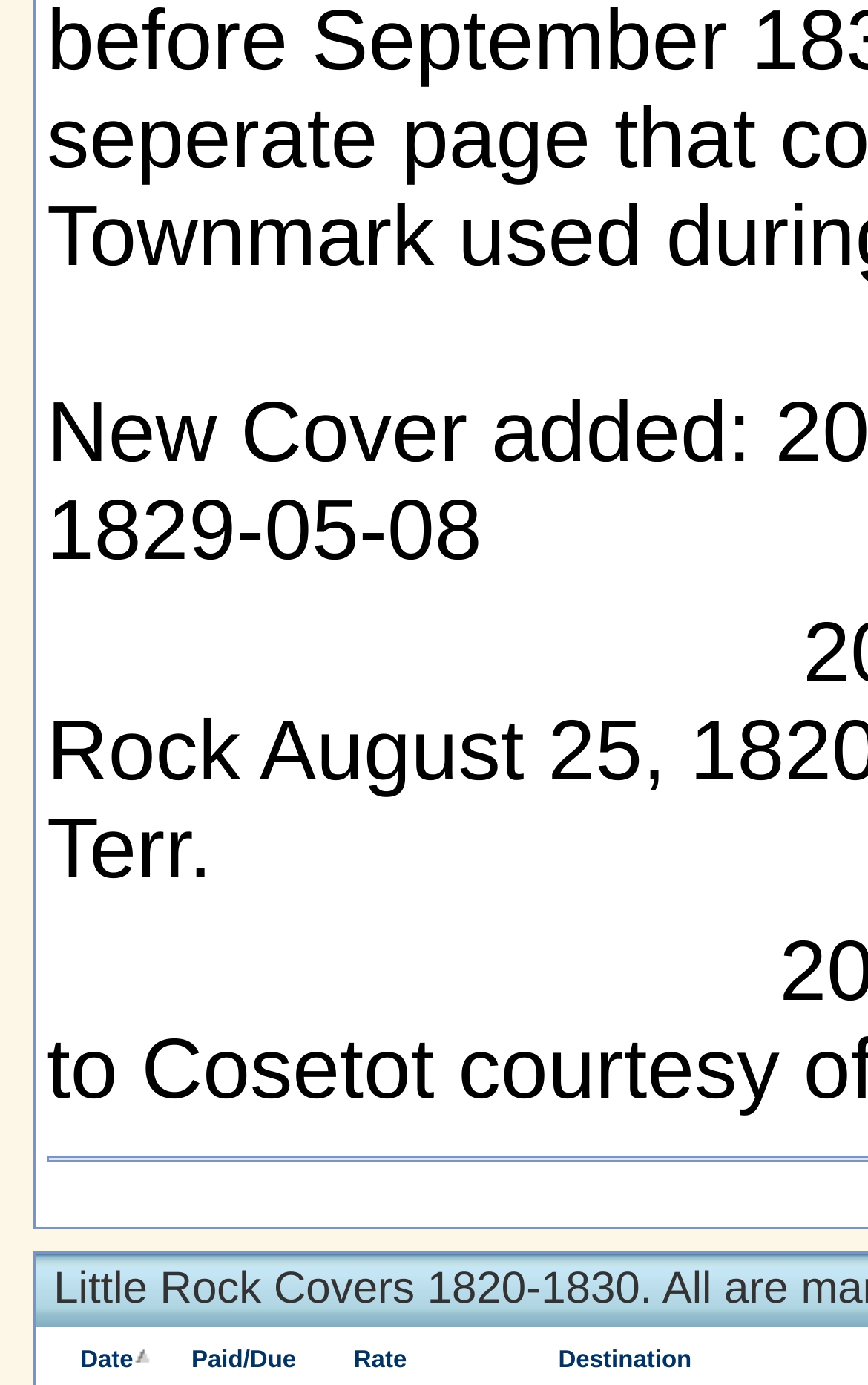Answer the question below using just one word or a short phrase: 
How many gridcells are in the grid?

3